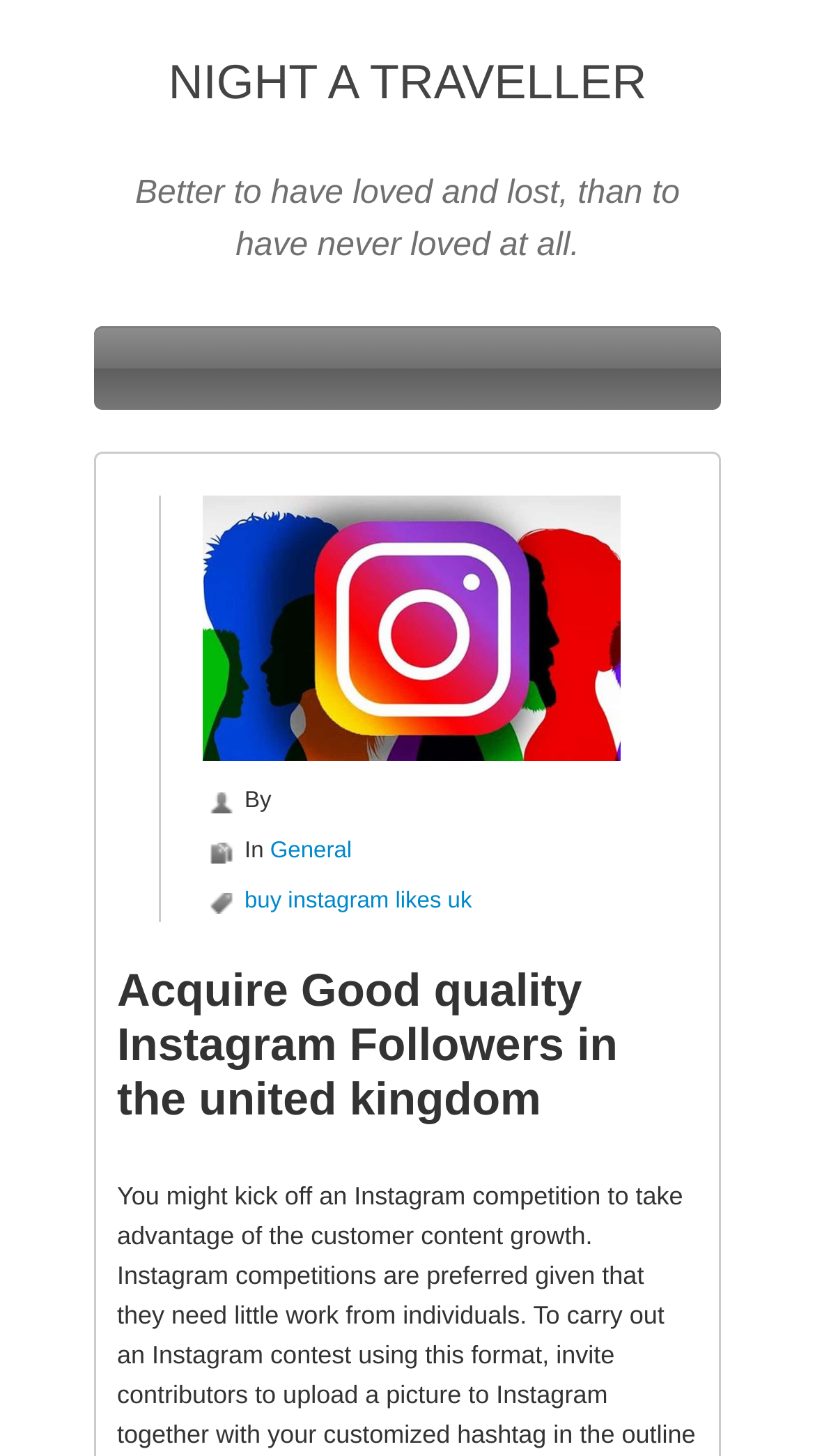Predict the bounding box of the UI element based on this description: "General".

[0.331, 0.576, 0.432, 0.594]